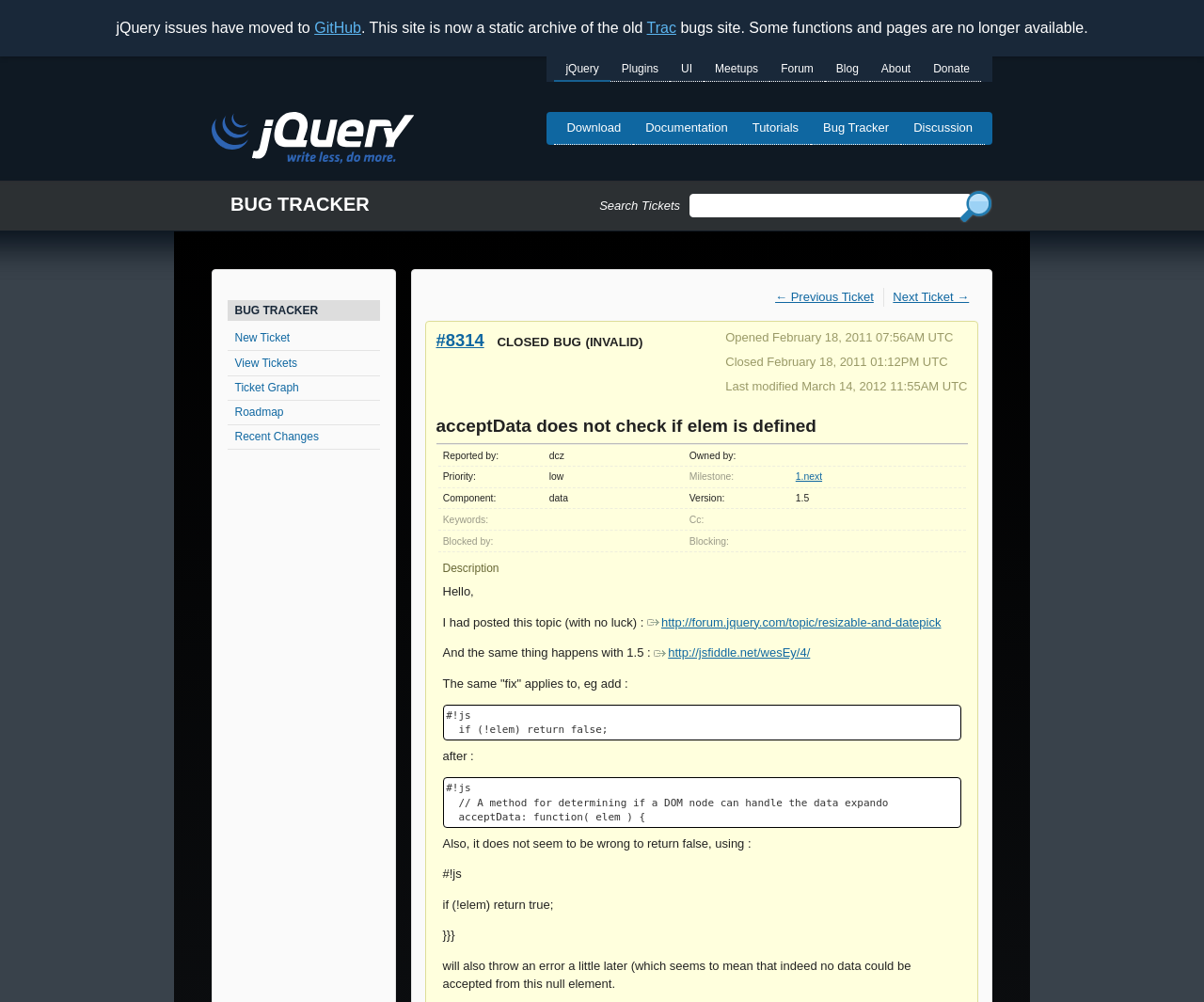Show the bounding box coordinates of the element that should be clicked to complete the task: "Click on New Ticket".

[0.189, 0.326, 0.316, 0.351]